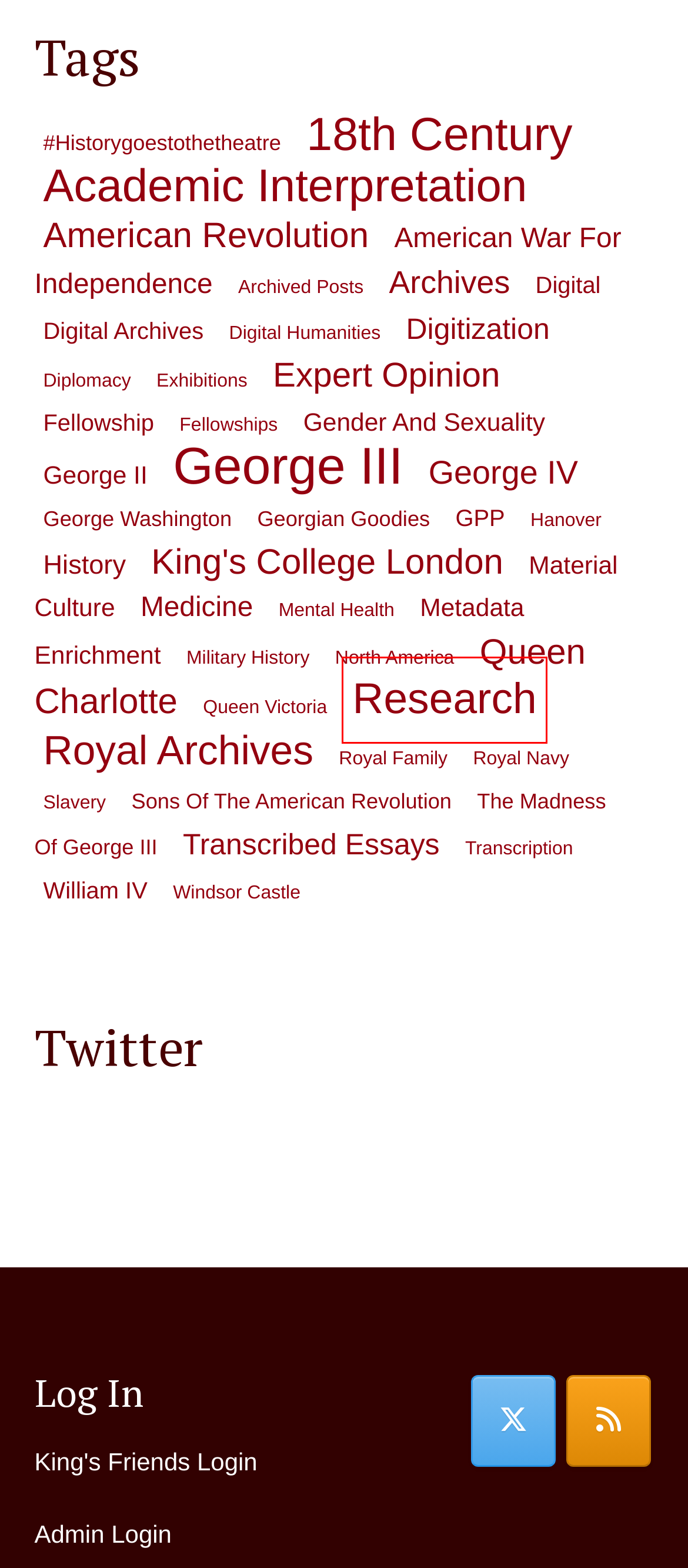Examine the screenshot of a webpage featuring a red bounding box and identify the best matching webpage description for the new page that results from clicking the element within the box. Here are the options:
A. 18th Century Archives | Georgian Papers Programme
B. American War for Independence Archives | Georgian Papers Programme
C. George II Archives | Georgian Papers Programme
D. Research Archives | Georgian Papers Programme
E. mental health Archives | Georgian Papers Programme
F. military history Archives | Georgian Papers Programme
G. The Madness of George III Archives | Georgian Papers Programme
H. American Revolution Archives | Georgian Papers Programme

D